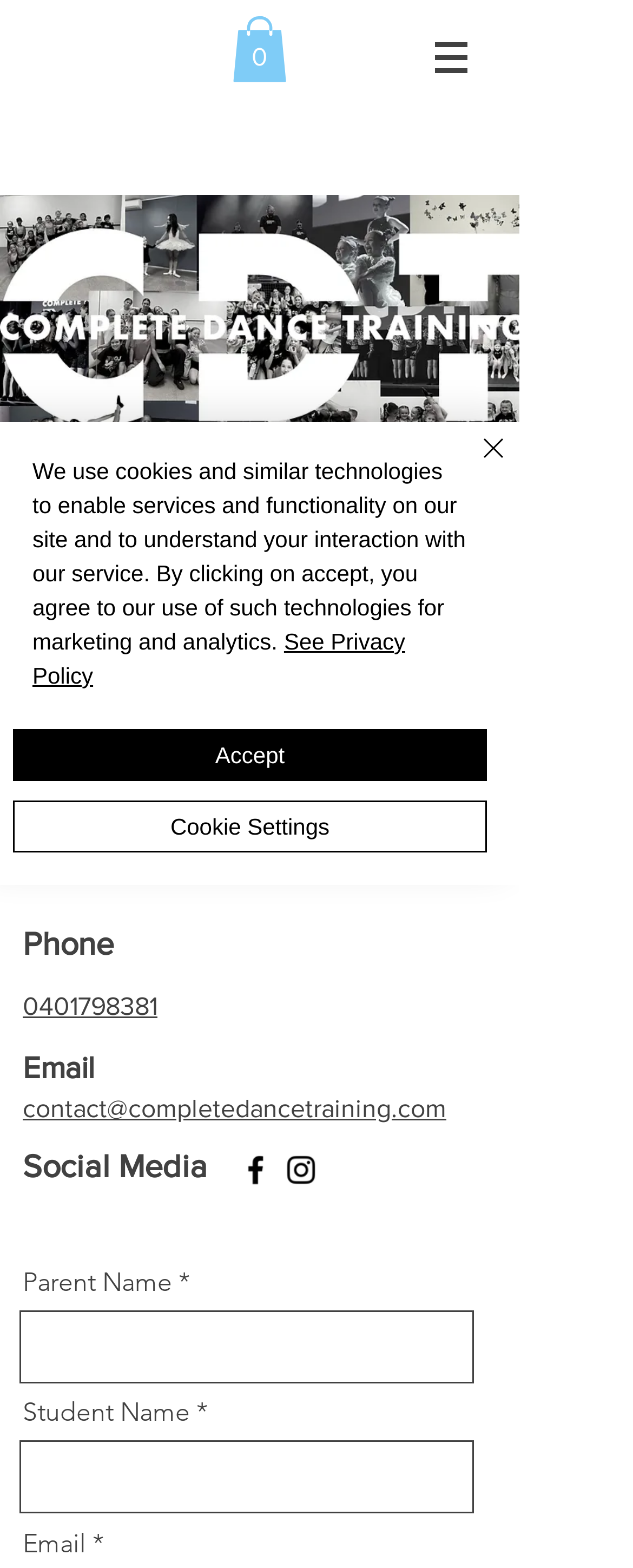Give a concise answer of one word or phrase to the question: 
What is the link to book a free trial class?

Trial Class